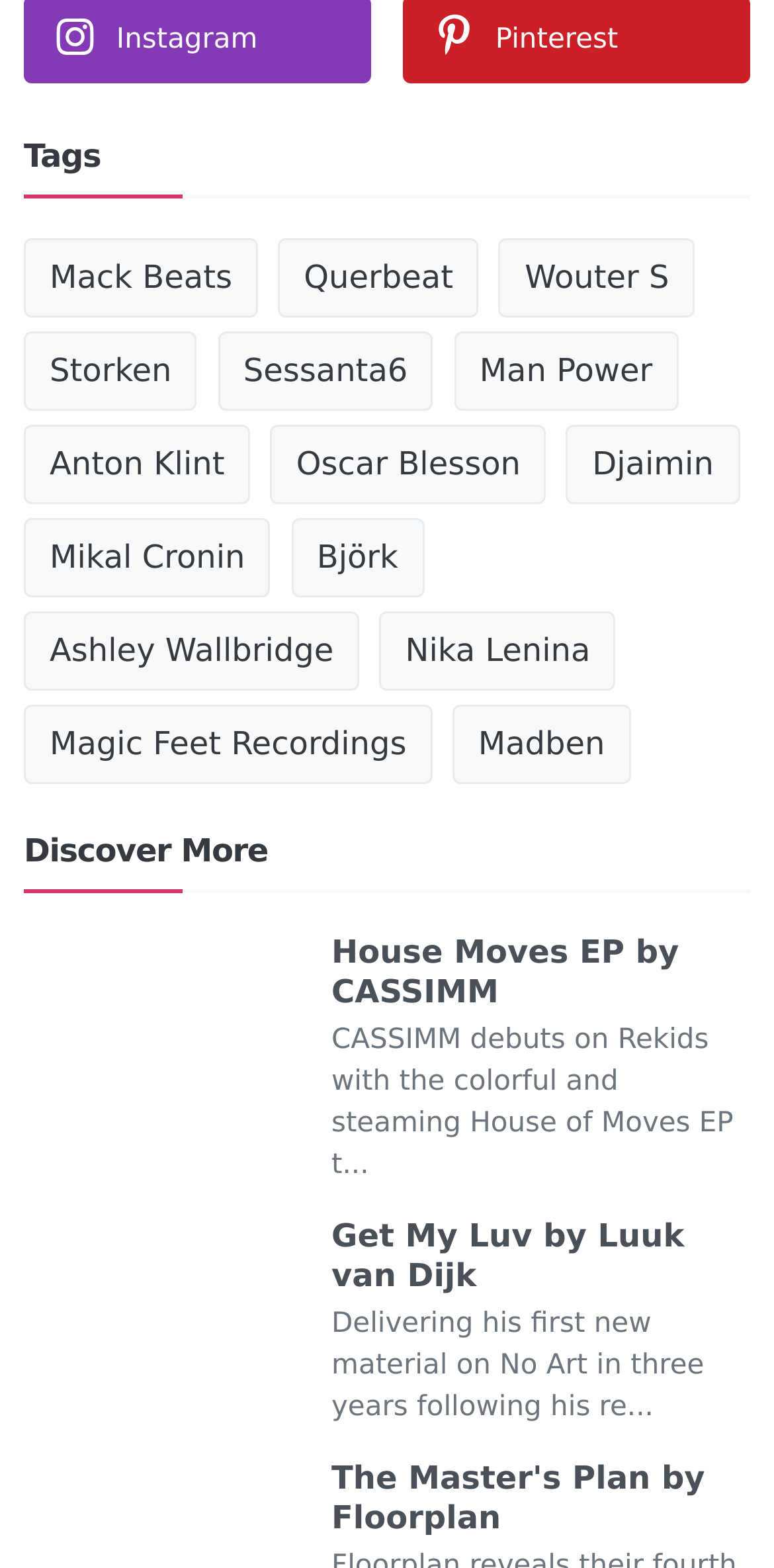Determine the bounding box coordinates for the area that should be clicked to carry out the following instruction: "Go to the home page".

None